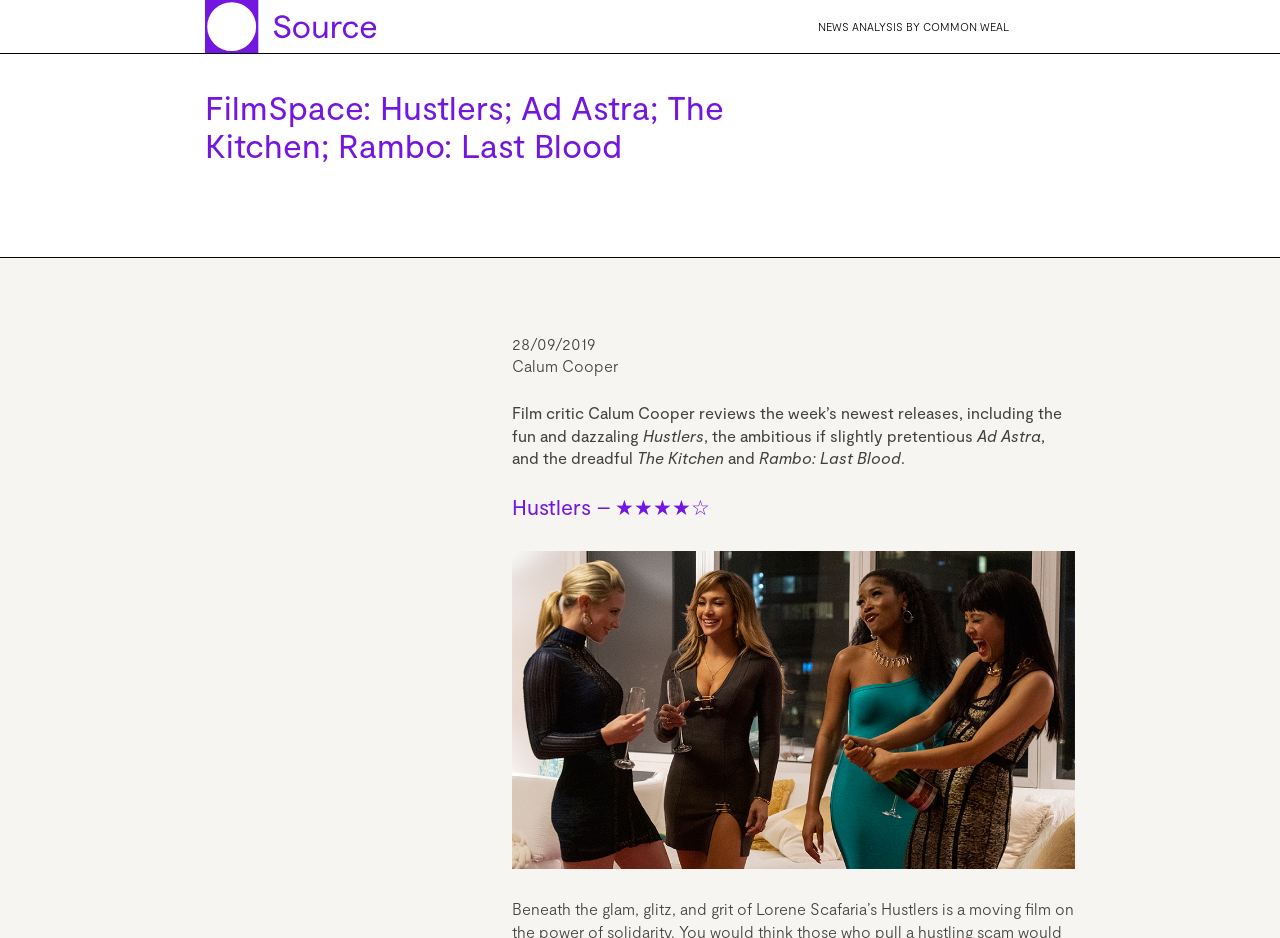Locate the bounding box for the described UI element: "Find in Articles". Ensure the coordinates are four float numbers between 0 and 1, formatted as [left, top, right, bottom].

None